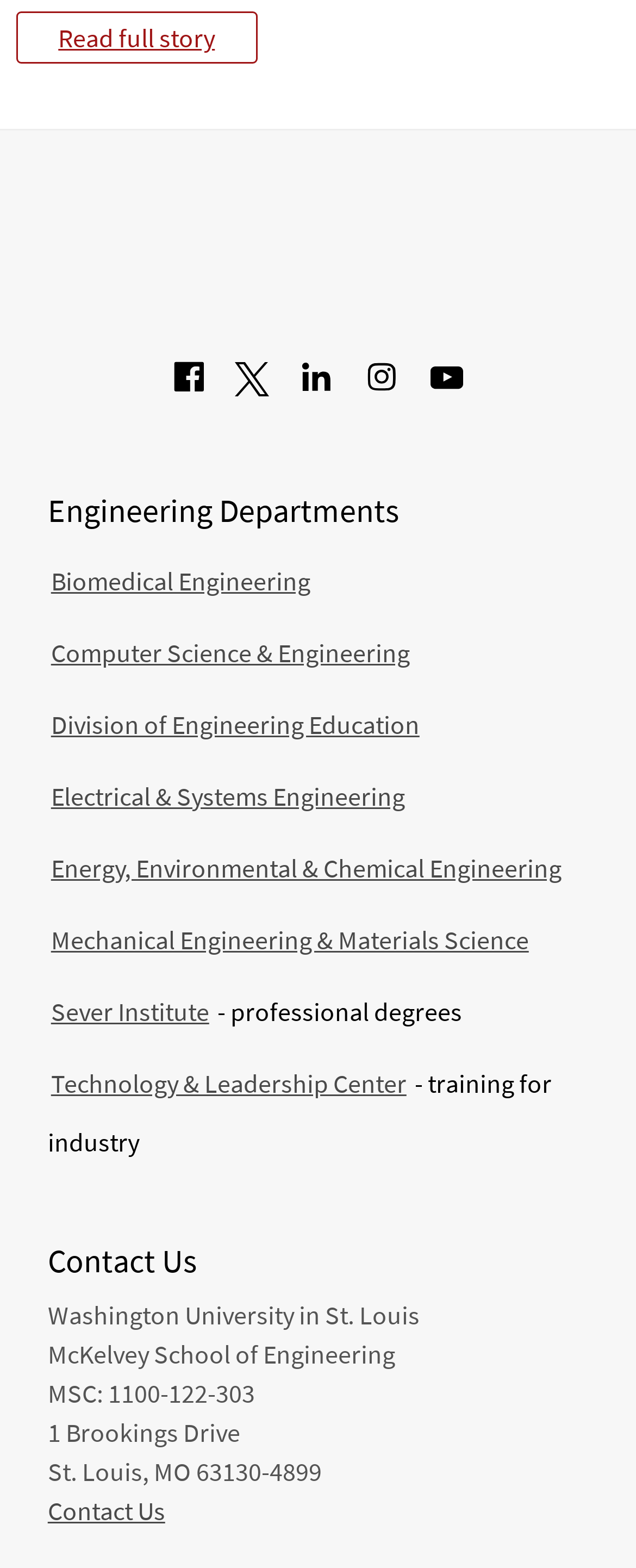Answer in one word or a short phrase: 
How many social media links are available?

5